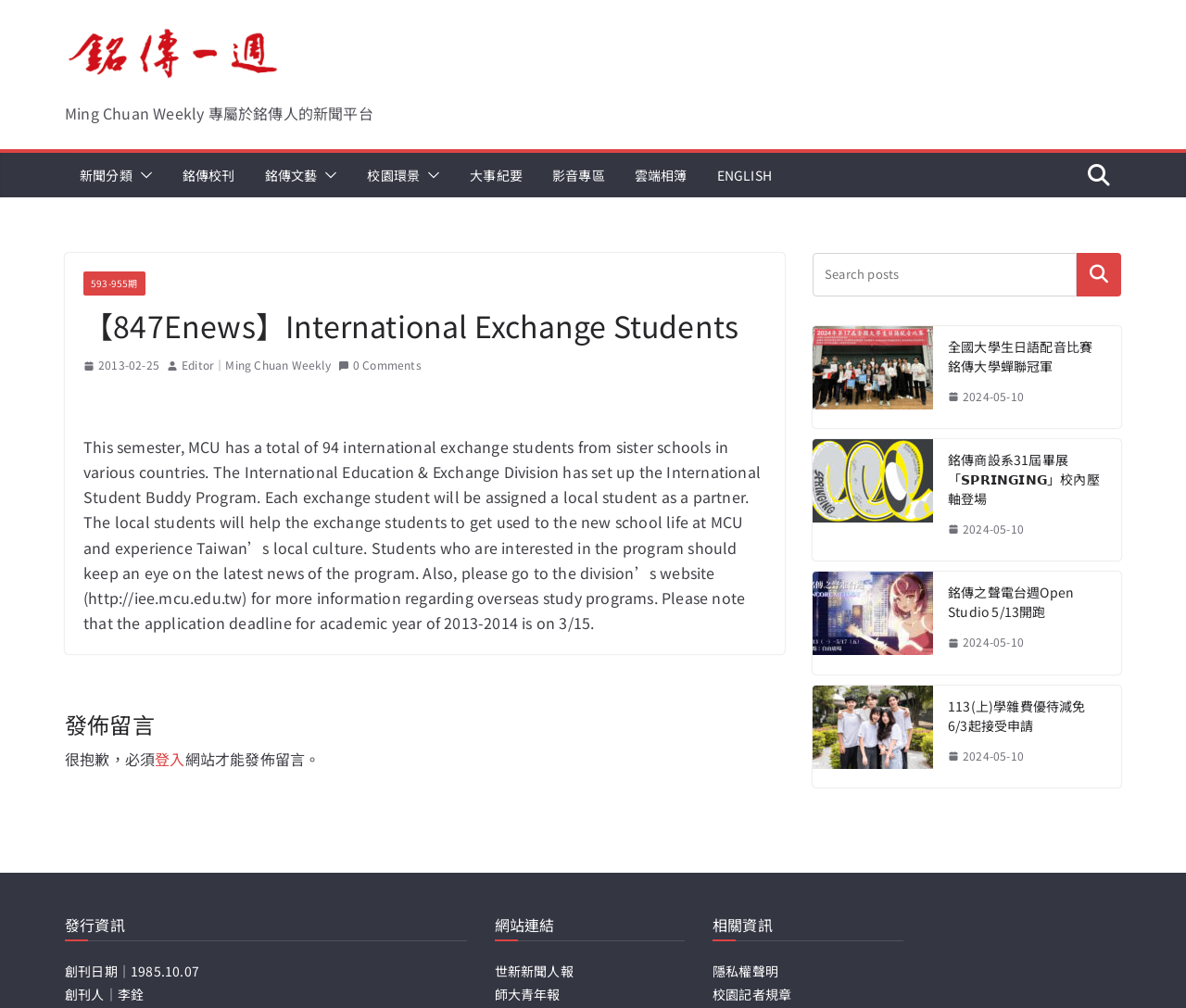Predict the bounding box of the UI element based on the description: "銘傳之聲電台週Open Studio 5/13開跑". The coordinates should be four float numbers between 0 and 1, formatted as [left, top, right, bottom].

[0.799, 0.578, 0.933, 0.617]